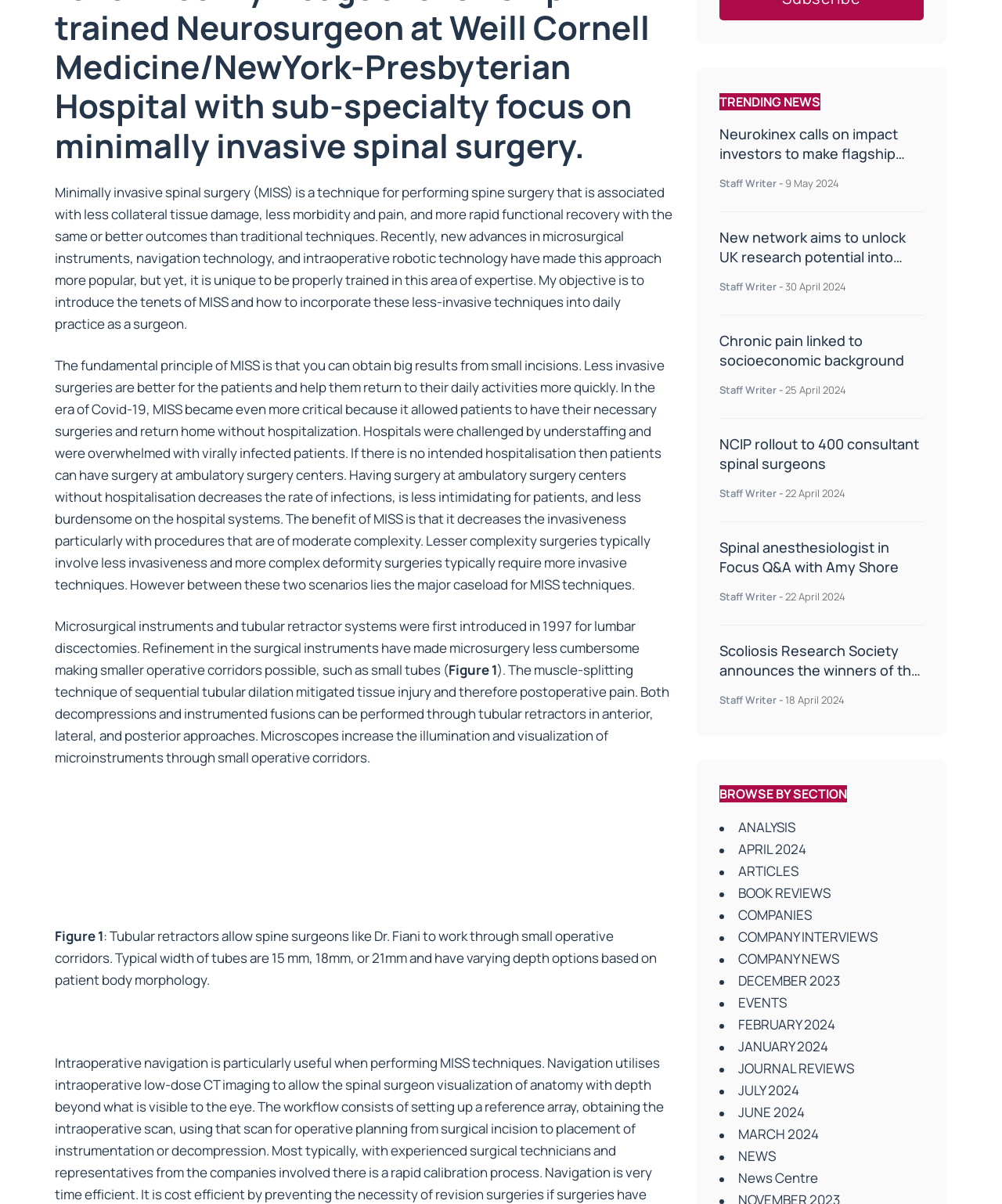Provide your answer in a single word or phrase: 
What is the main topic of the webpage?

Spinal surgery